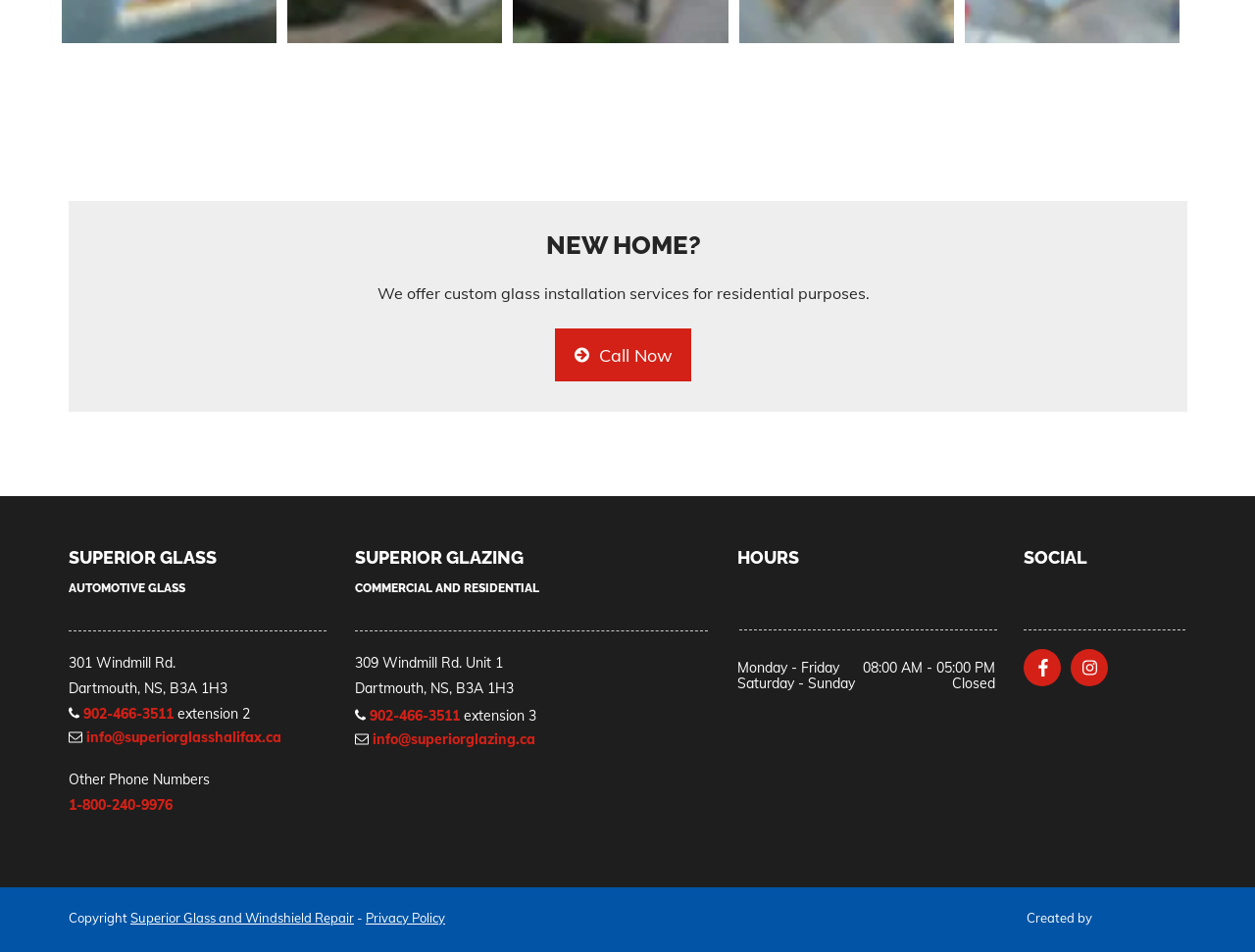What are the business hours?
Based on the screenshot, provide a one-word or short-phrase response.

Monday - Friday, 08:00 AM - 05:00 PM